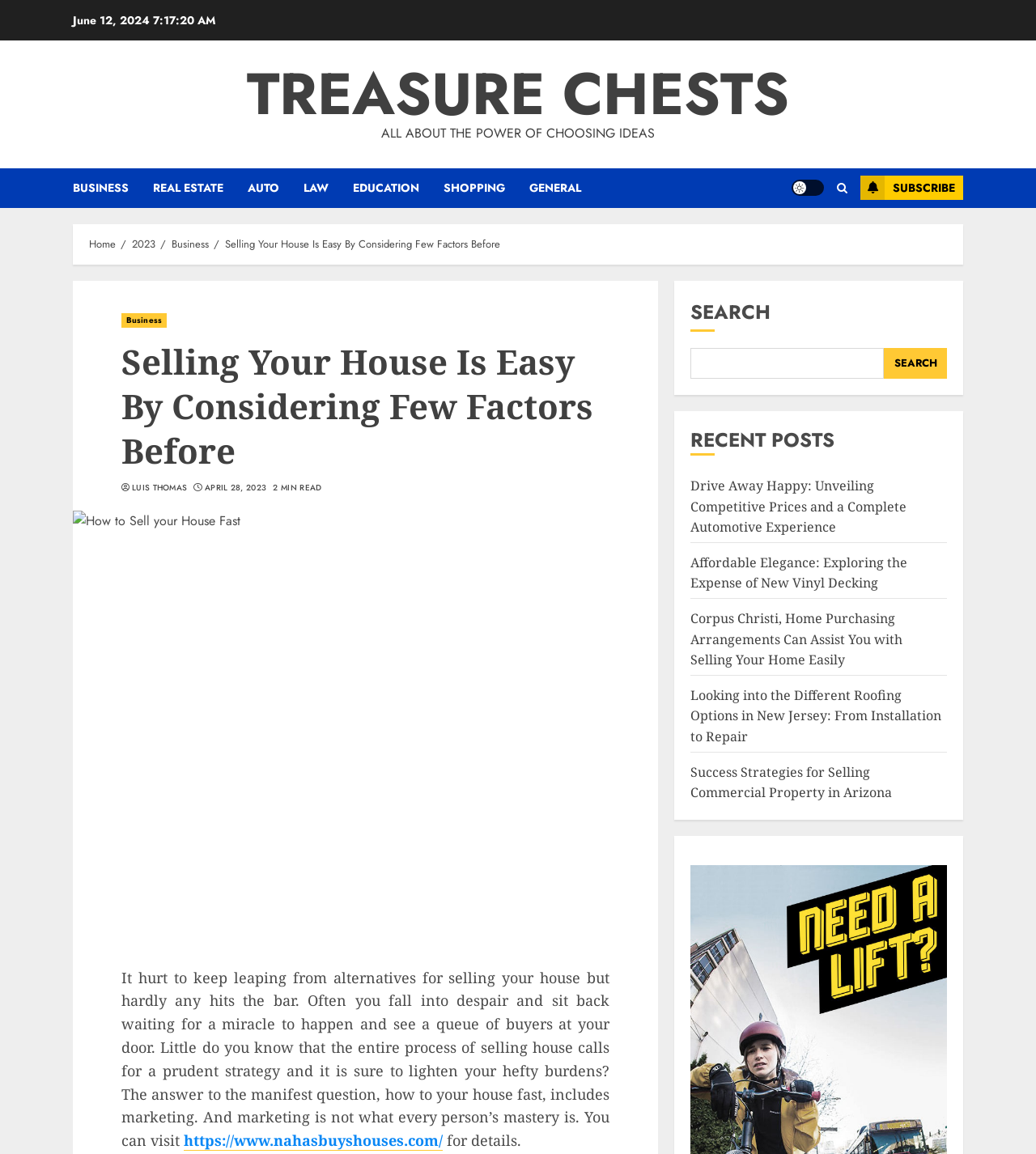Identify the bounding box coordinates of the element to click to follow this instruction: 'Visit the 'https://www.nahasbuyshouses.com/' website'. Ensure the coordinates are four float values between 0 and 1, provided as [left, top, right, bottom].

[0.177, 0.98, 0.427, 0.997]